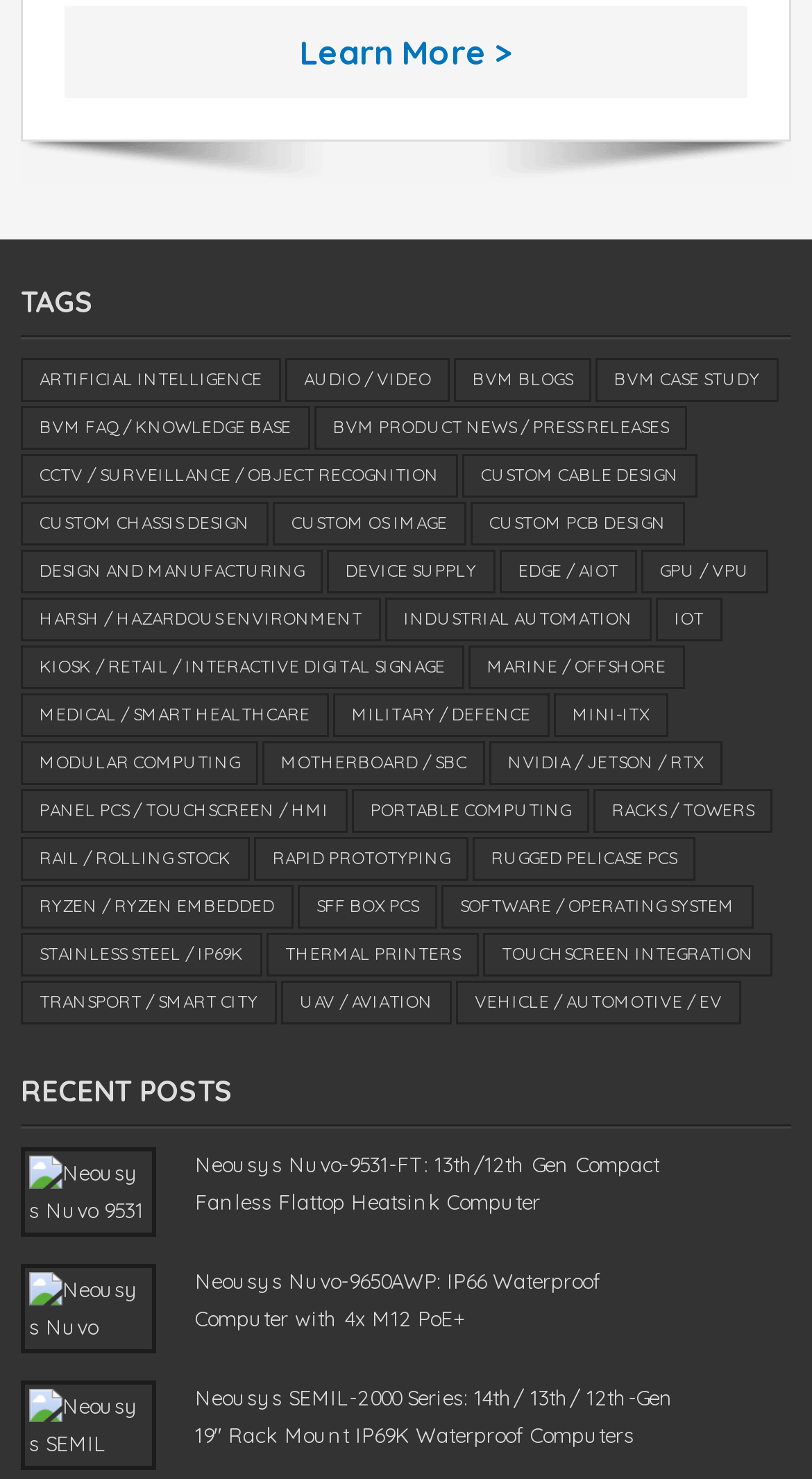Bounding box coordinates should be in the format (top-left x, top-left y, bottom-right x, bottom-right y) and all values should be floating point numbers between 0 and 1. Determine the bounding box coordinate for the UI element described as: aria-label="Toggle Menu"

None